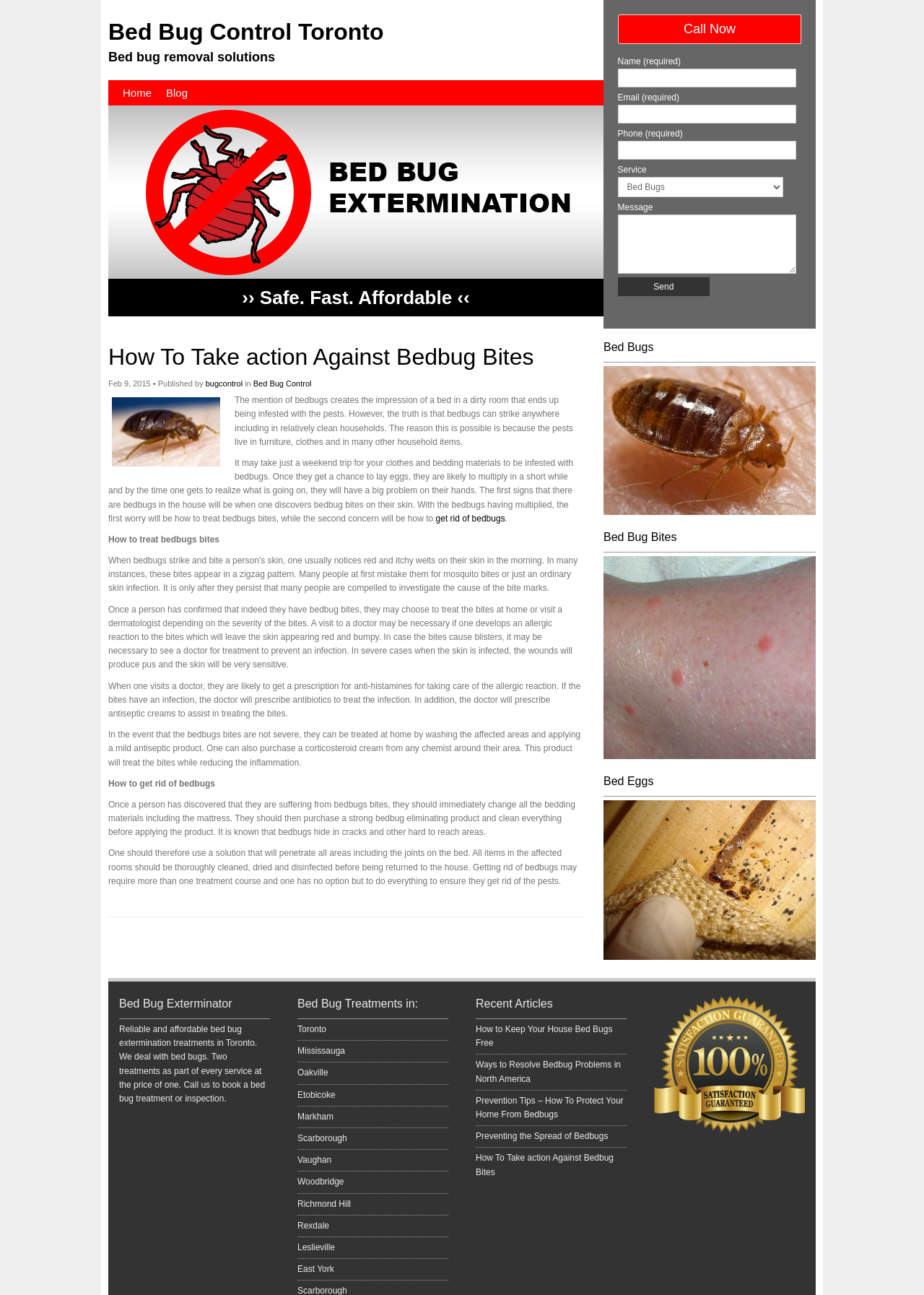Using details from the image, please answer the following question comprehensively:
What is the purpose of visiting a doctor for bedbug bites?

The answer can be found in the article section of the webpage, where it is mentioned that a visit to a doctor may be necessary if one develops an allergic reaction to the bites which will leave the skin appearing red and bumpy, or if the bites cause blisters, to prevent an infection.